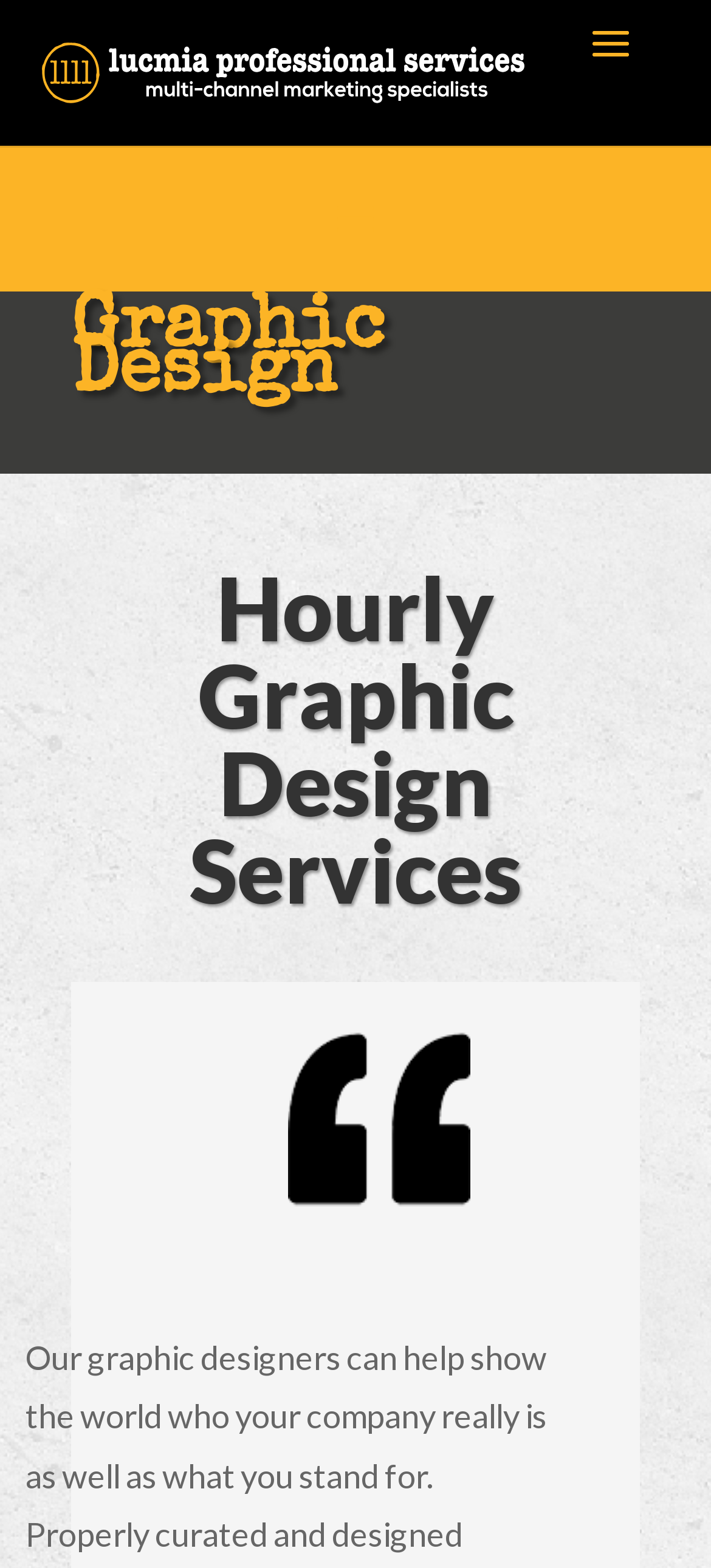Please find and provide the title of the webpage.

Hourly Graphic Design Services